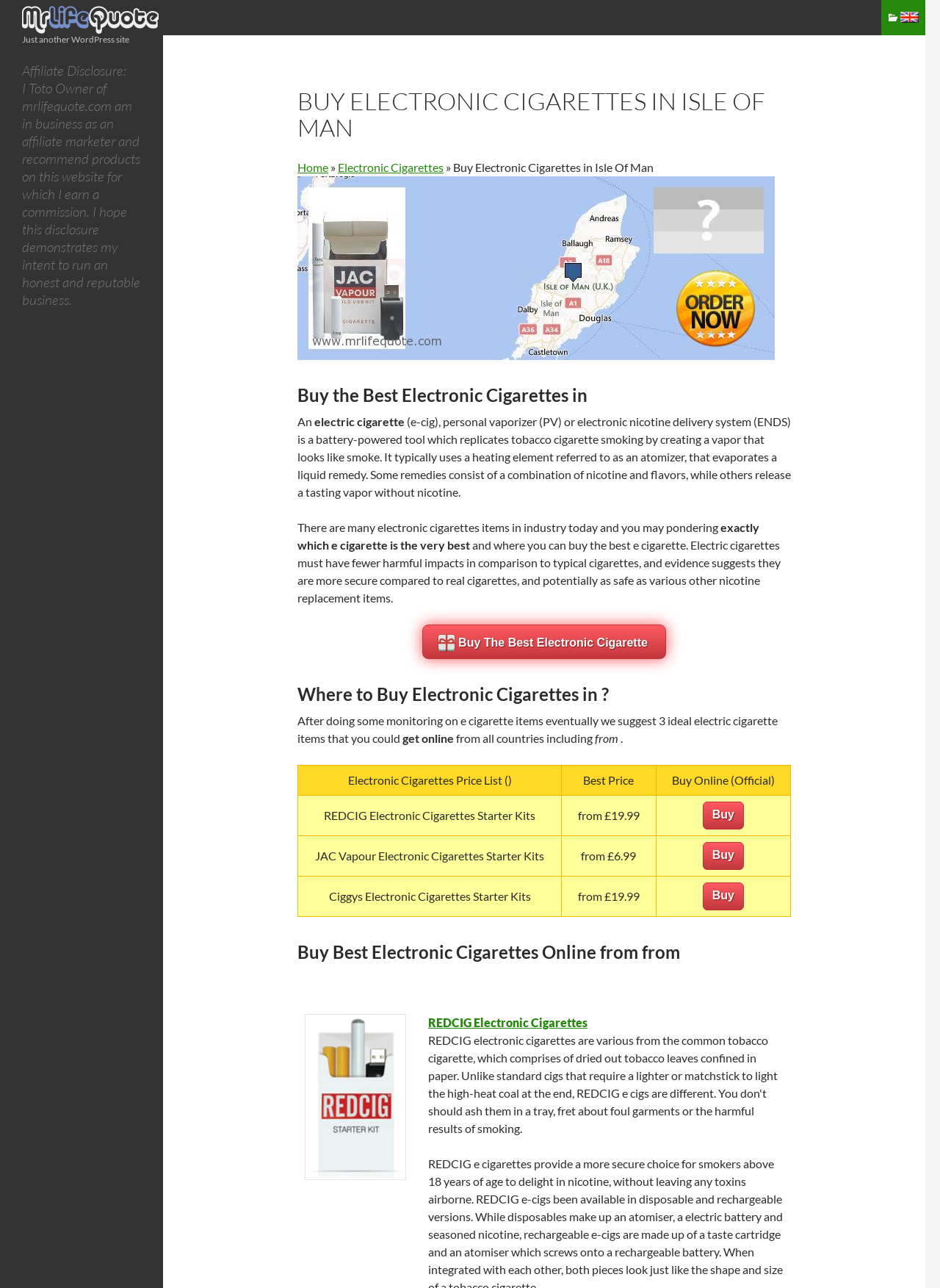Please give a one-word or short phrase response to the following question: 
How many electronic cigarette products are listed in the price table?

3